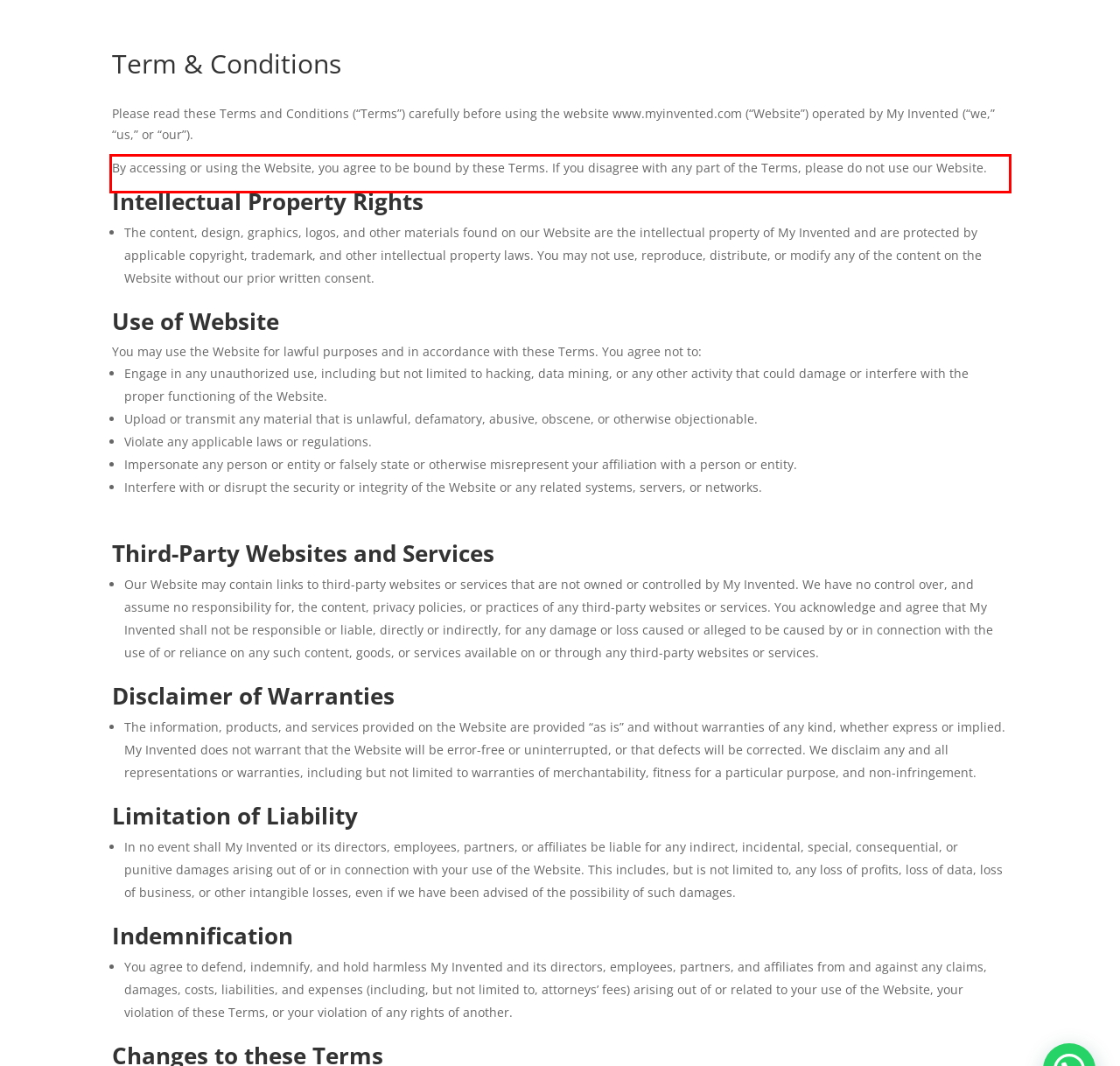Given a screenshot of a webpage with a red bounding box, please identify and retrieve the text inside the red rectangle.

By accessing or using the Website, you agree to be bound by these Terms. If you disagree with any part of the Terms, please do not use our Website.